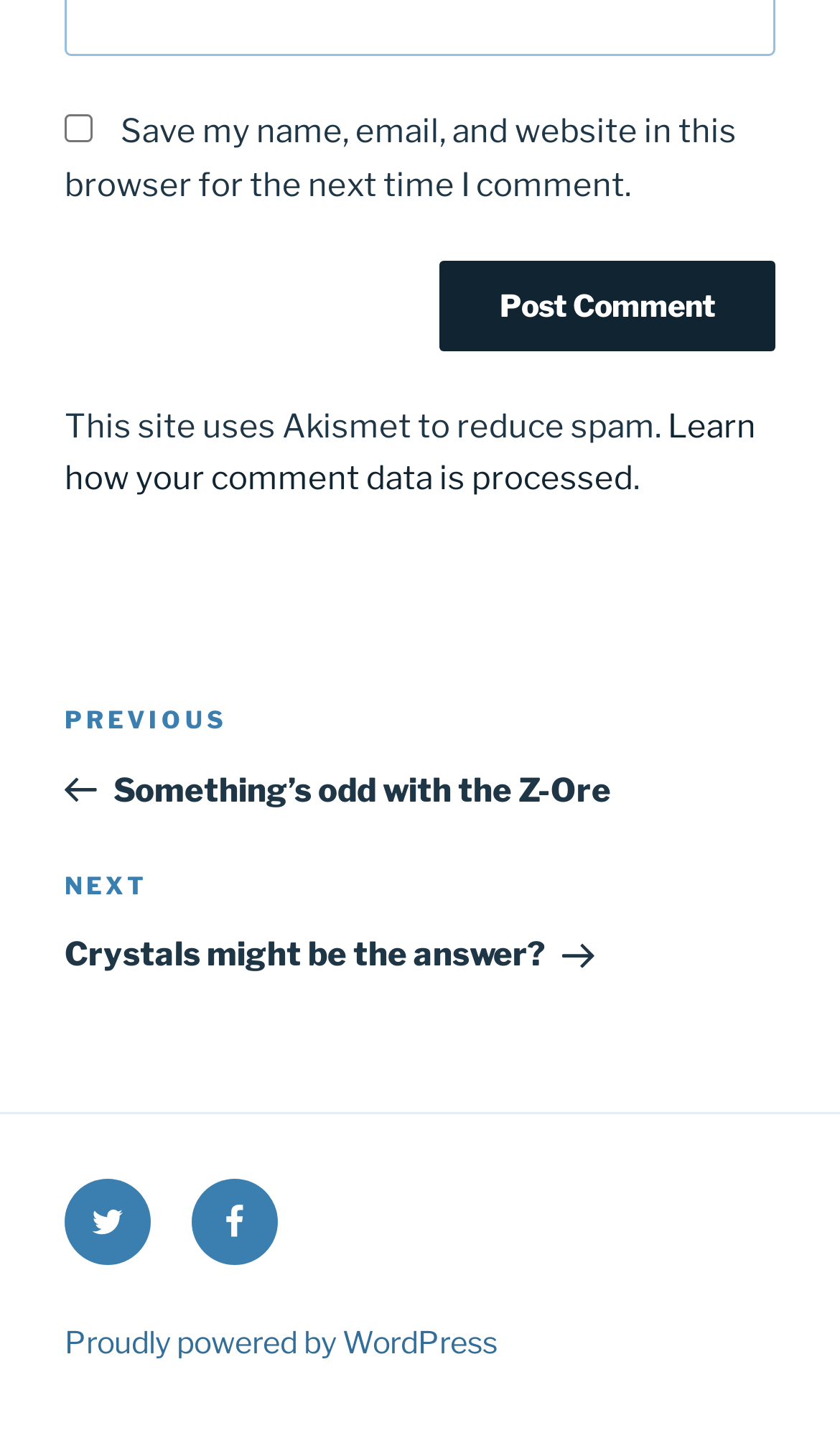Carefully examine the image and provide an in-depth answer to the question: What social media platform is linked in the footer?

The footer section contains links to social media platforms, specifically Twitter and Facebook, which are commonly used platforms for sharing content.